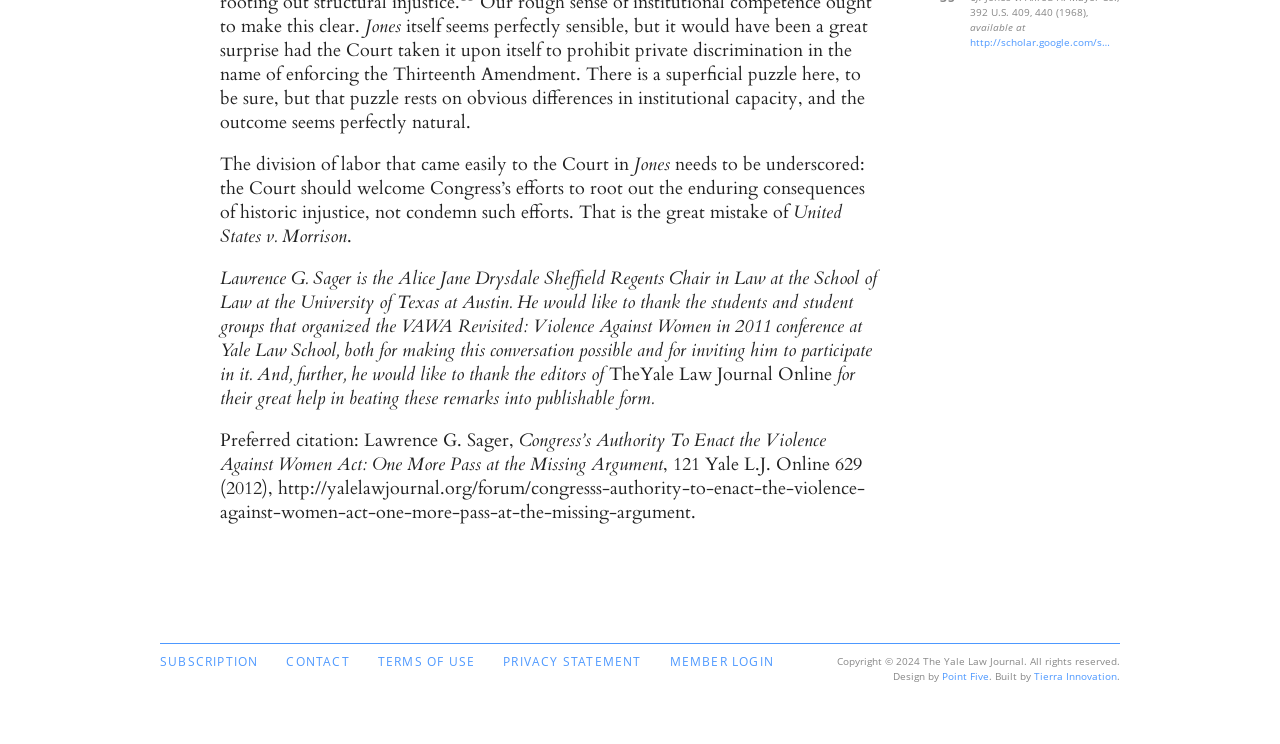Identify the bounding box coordinates of the clickable region to carry out the given instruction: "Visit the 'Point Five' website".

[0.736, 0.899, 0.773, 0.918]